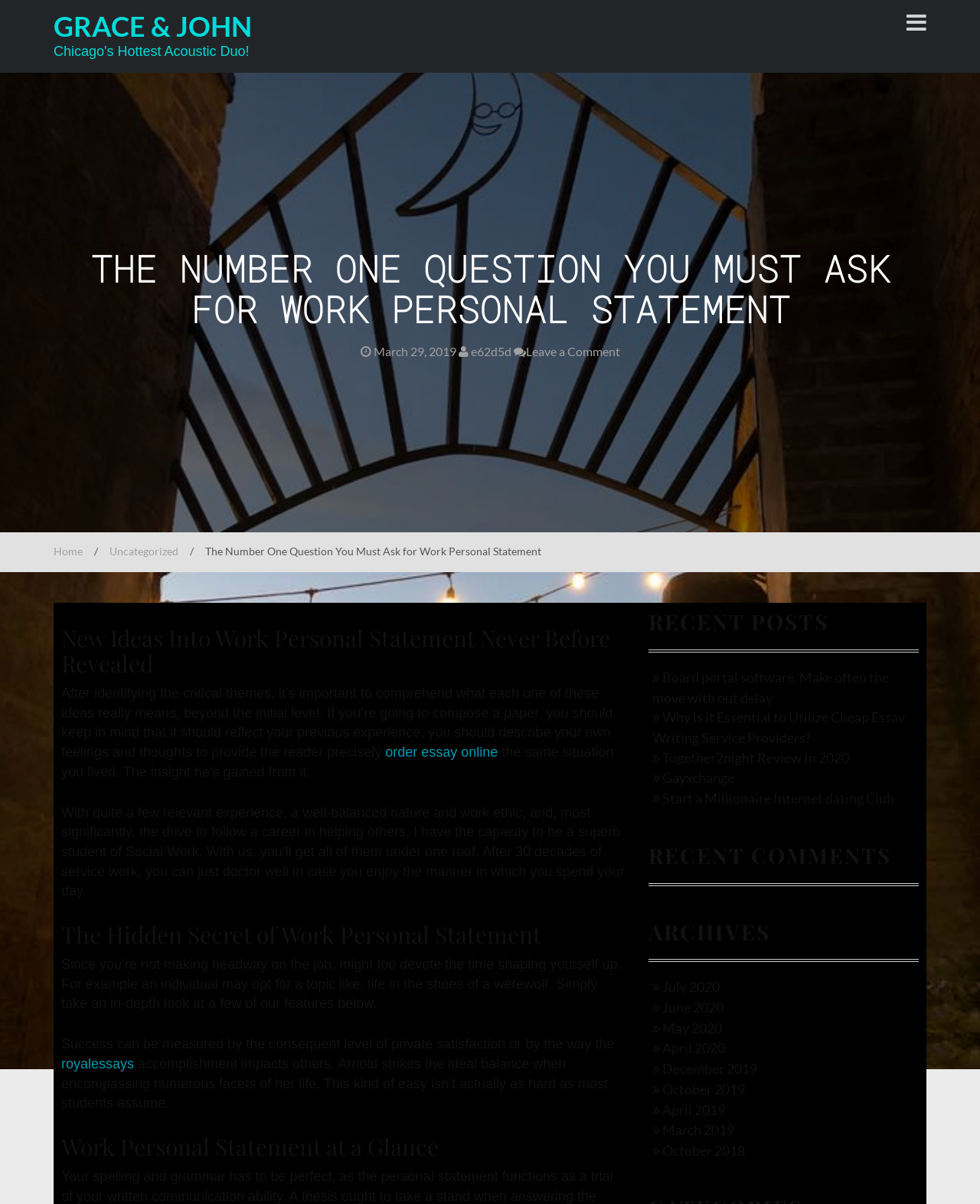Specify the bounding box coordinates of the element's region that should be clicked to achieve the following instruction: "Check the 'RECENT POSTS' section". The bounding box coordinates consist of four float numbers between 0 and 1, in the format [left, top, right, bottom].

[0.661, 0.507, 0.937, 0.542]